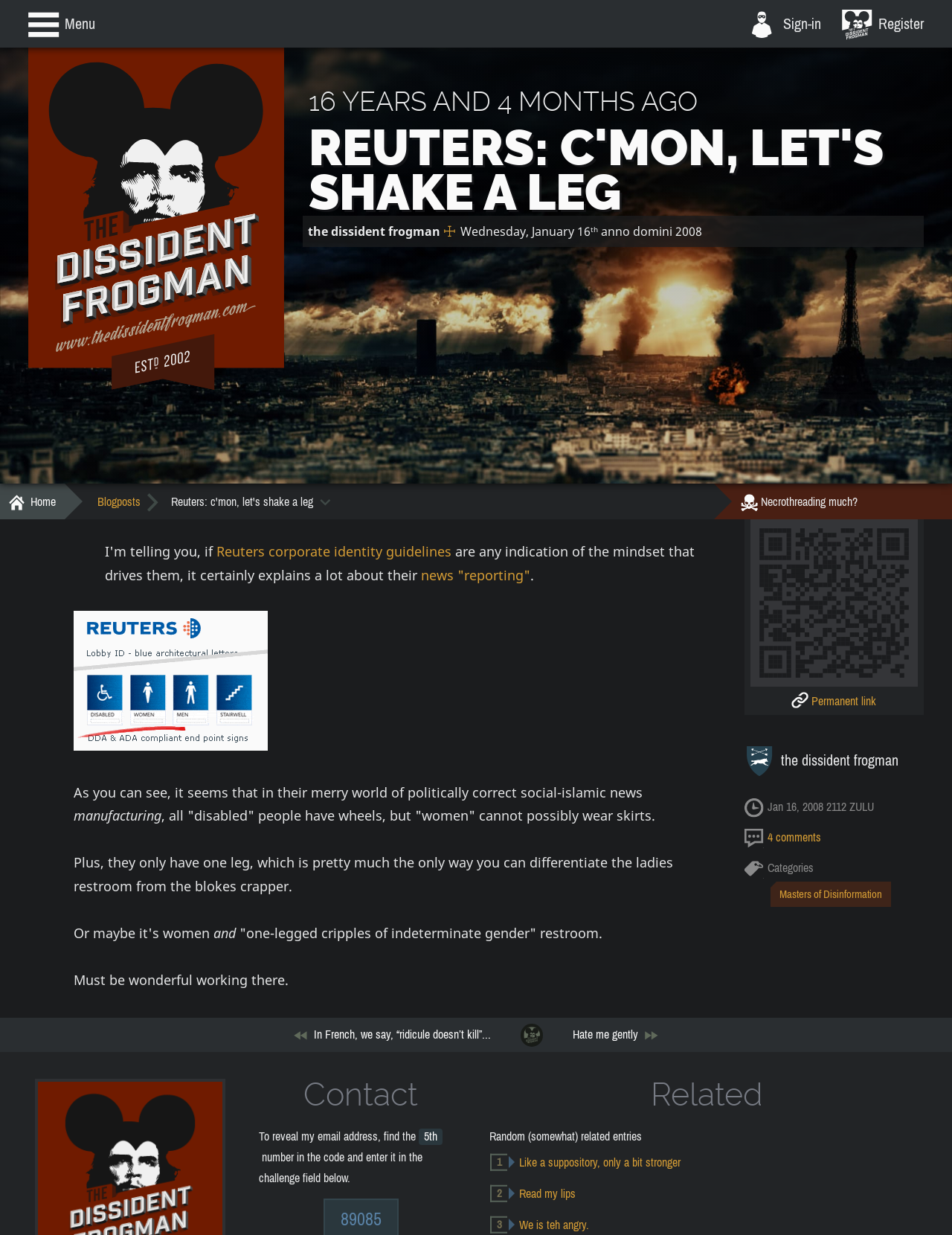Determine the bounding box coordinates for the area that should be clicked to carry out the following instruction: "Click on 'Home'".

None